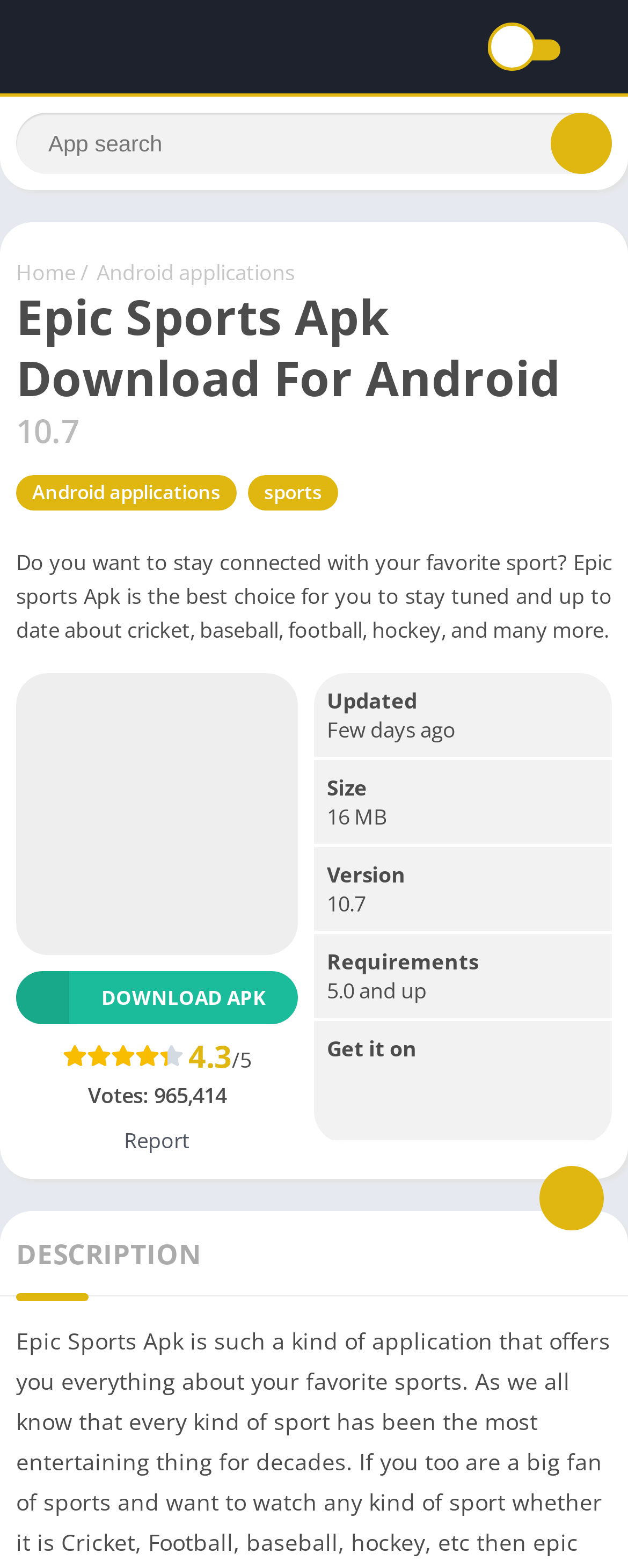Provide a comprehensive description of the webpage.

The webpage is about Epic Sports Apk, an Android app that offers cricket, football, live matches, and more. At the top left, there is a link to "king Master APK" accompanied by an image. Next to it, there is a search bar with a "Search" button. Below the search bar, there are navigation links to "Home", "Android applications", and "sports".

The main content of the page starts with a heading "Epic Sports Apk Download For Android" followed by the version number "10.7". There is a brief description of the app, stating that it allows users to stay connected with their favorite sports, including cricket, baseball, football, hockey, and more.

Below the description, there is a prominent "DOWNLOAD APK" link. To the right of the link, there are ratings and reviews, with a score of 4.3 out of 5 and 965,414 votes. There is also a "Report" button nearby.

Further down, there are details about the app, including the update time, size, version, and requirements. The app requires Android 5.0 and up, and there is a link to download it from Google Play, accompanied by the Google Play logo.

At the bottom of the page, there is a heading "DESCRIPTION", but the actual description is not provided.